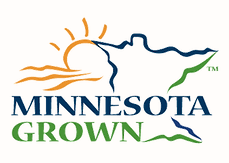Provide a thorough description of the image.

The image features the logo for "Minnesota Grown," a program that promotes products and agriculture produced in Minnesota. The design showcases the outline of the state, accented by a cheerful sun rising above it, symbolizing vitality and growth. The logo incorporates vibrant colors: blue for the state's outline, orange for the sun, and green for the words "GROWN," highlighting the connection to nature and the local economy. This emblem emphasizes the pride in Minnesota's agricultural heritage and encourages consumers to support locally sourced goods.